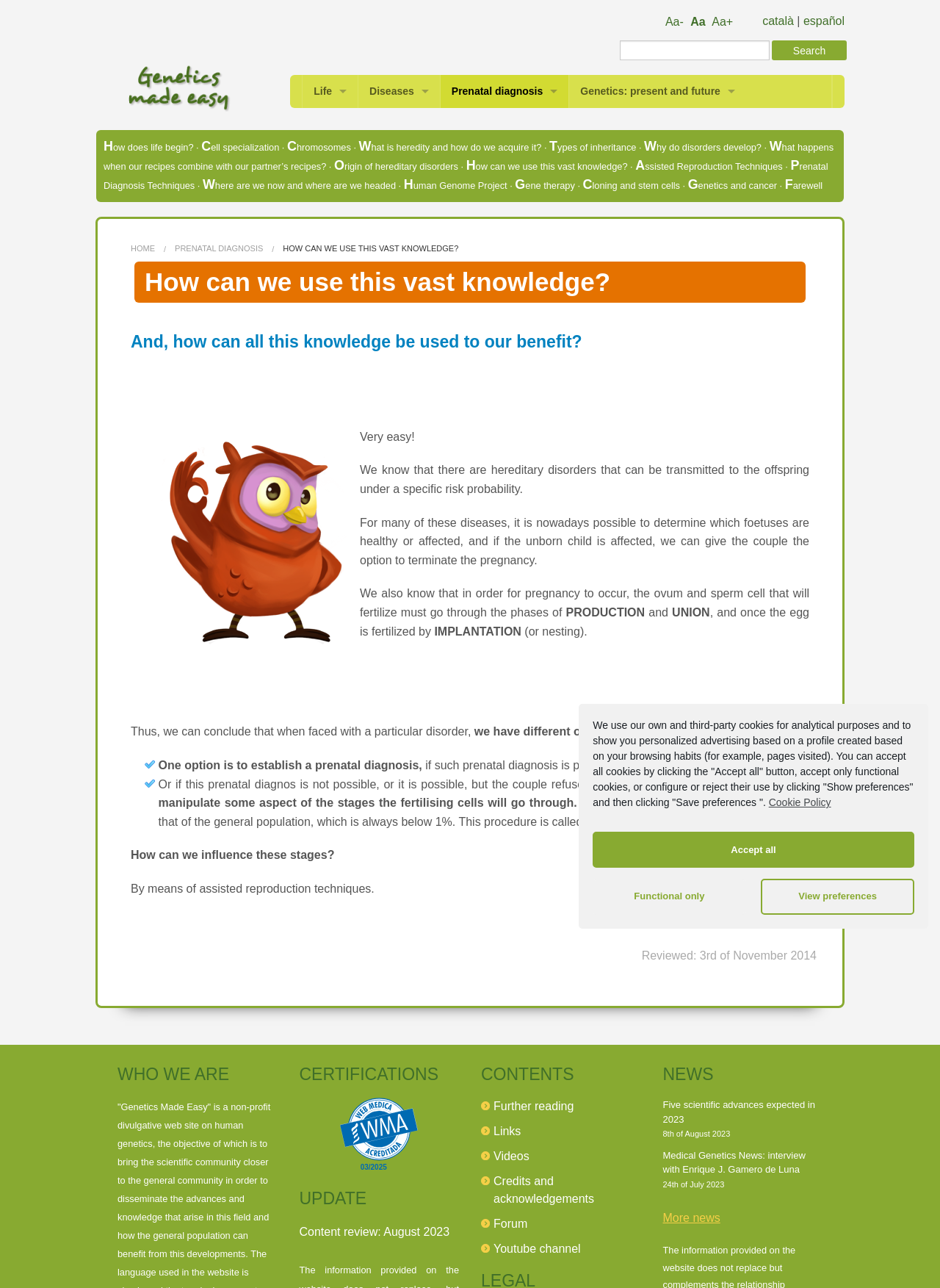Elaborate on the different components and information displayed on the webpage.

This webpage is an informative educational resource on Human Genetics. At the top, there is a cookie consent dialog with a brief description of the website's cookie policy and options to accept or configure cookies. Below the dialog, there are links to switch the language to Catalan or Spanish.

On the top-right corner, there is a search bar with a search button. Next to the search bar, there is a logo image with a link to the website's homepage. Below the logo, there are several links categorized into four sections: Life, Diseases, Prenatal Diagnosis, and Genetics: present and future. Each section has multiple links to related topics.

The main content of the webpage is divided into sections, starting with a heading "How can we use this vast knowledge?" followed by a subheading "And, how can all this knowledge be used to our benefit?" The content is a mix of text and images, explaining how genetic knowledge can be used to identify hereditary disorders and provide options for couples during pregnancy. The text is divided into paragraphs, with some highlighted keywords and phrases. There is an image of a person (bartolo05) in the middle of the content, breaking up the text.